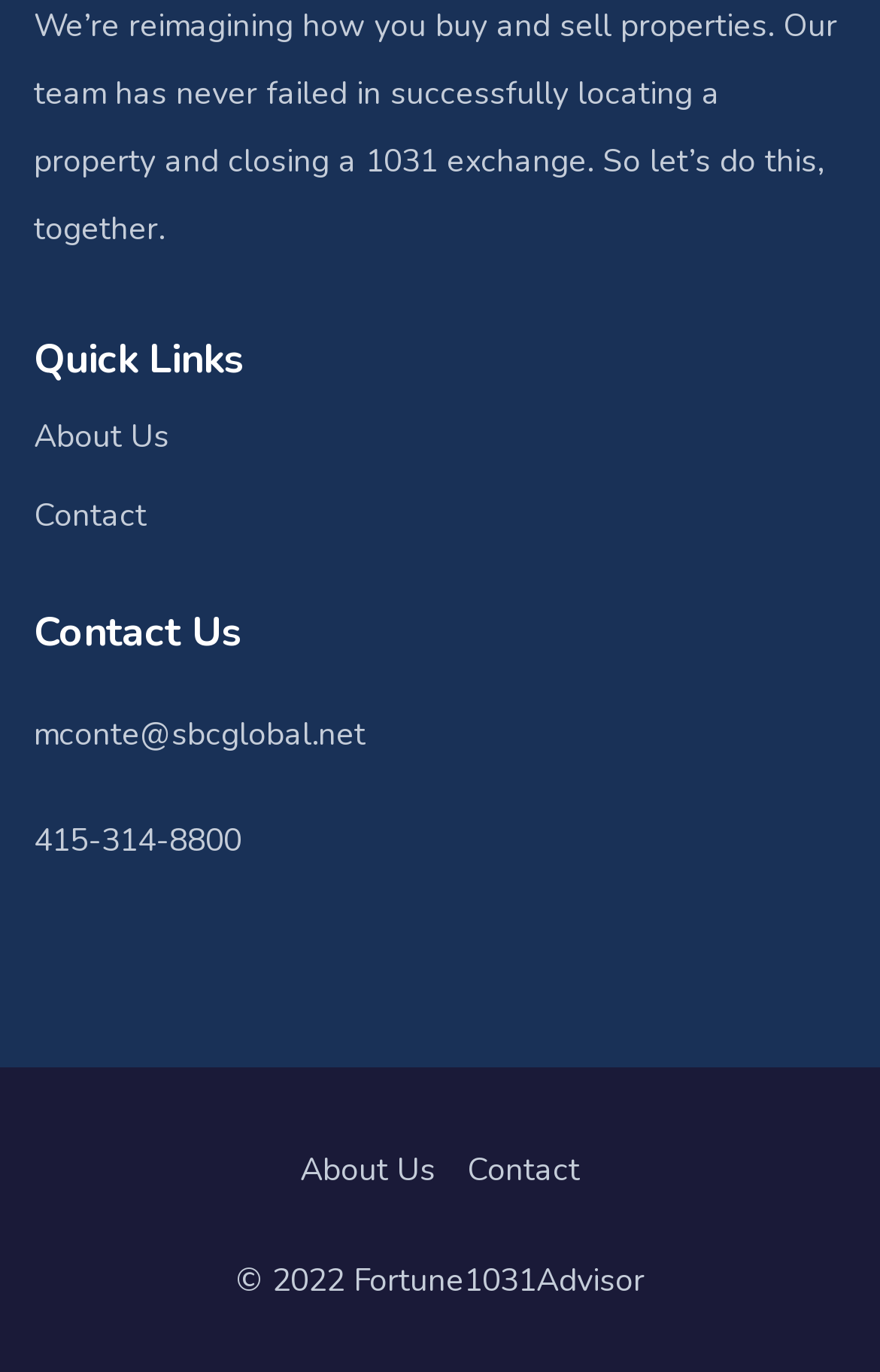What is the company's contact email?
Based on the screenshot, respond with a single word or phrase.

mconte@sbcglobal.net